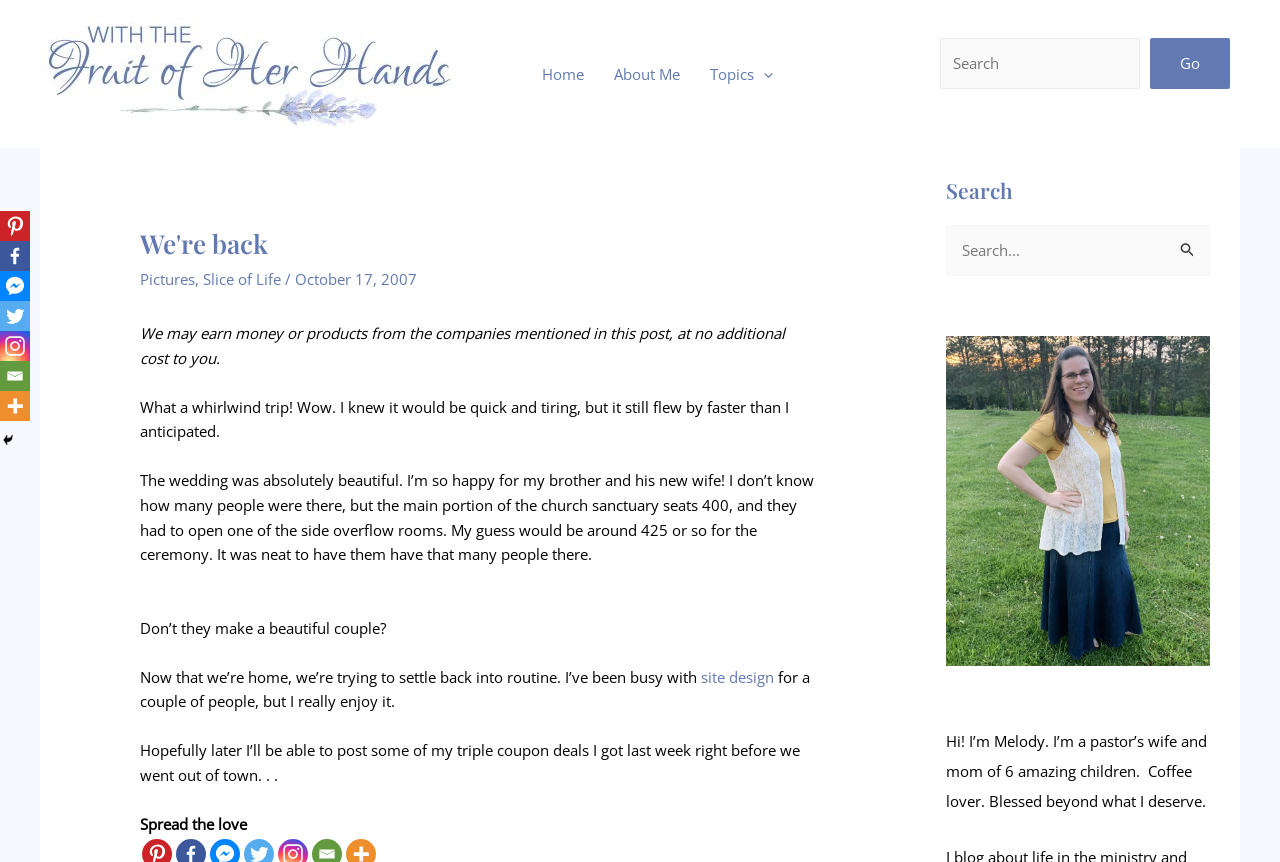Using the description: "parent_node: Go name="s" placeholder="Search"", determine the UI element's bounding box coordinates. Ensure the coordinates are in the format of four float numbers between 0 and 1, i.e., [left, top, right, bottom].

[0.734, 0.044, 0.891, 0.103]